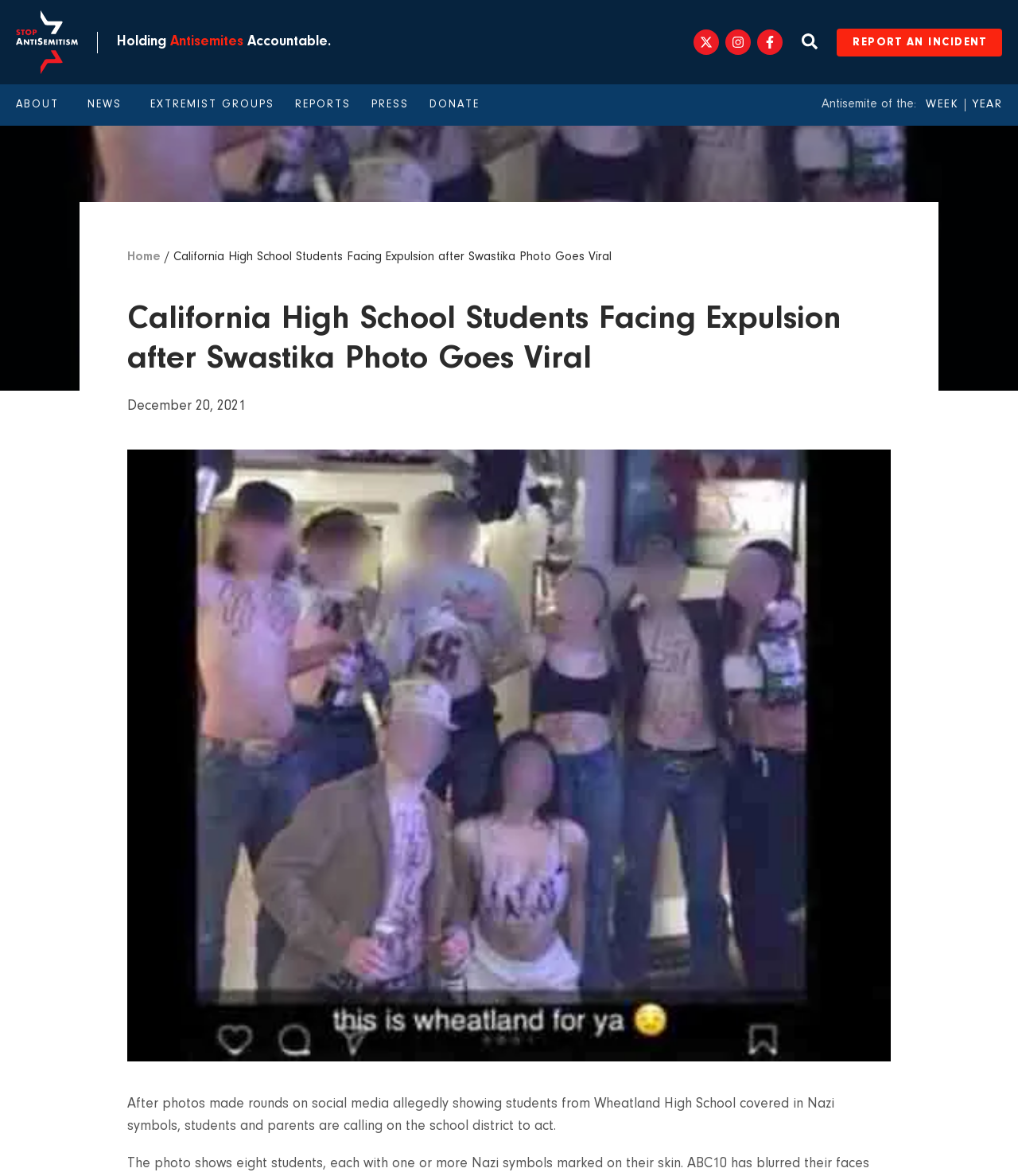Using the provided description Report an incident, find the bounding box coordinates for the UI element. Provide the coordinates in (top-left x, top-left y, bottom-right x, bottom-right y) format, ensuring all values are between 0 and 1.

[0.822, 0.024, 0.984, 0.048]